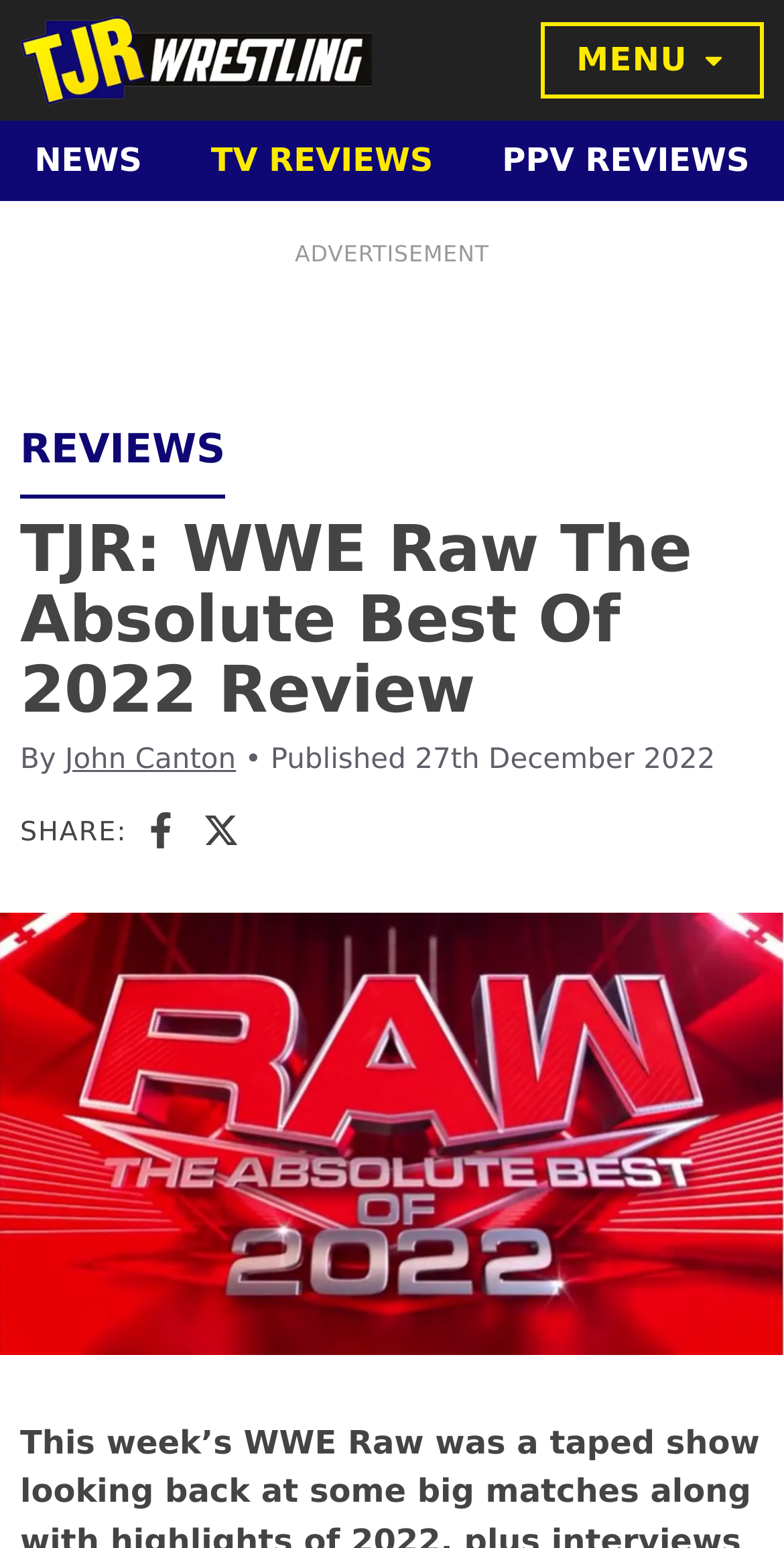Find the bounding box coordinates for the area that should be clicked to accomplish the instruction: "Go to NEWS page".

[0.0, 0.079, 0.225, 0.13]